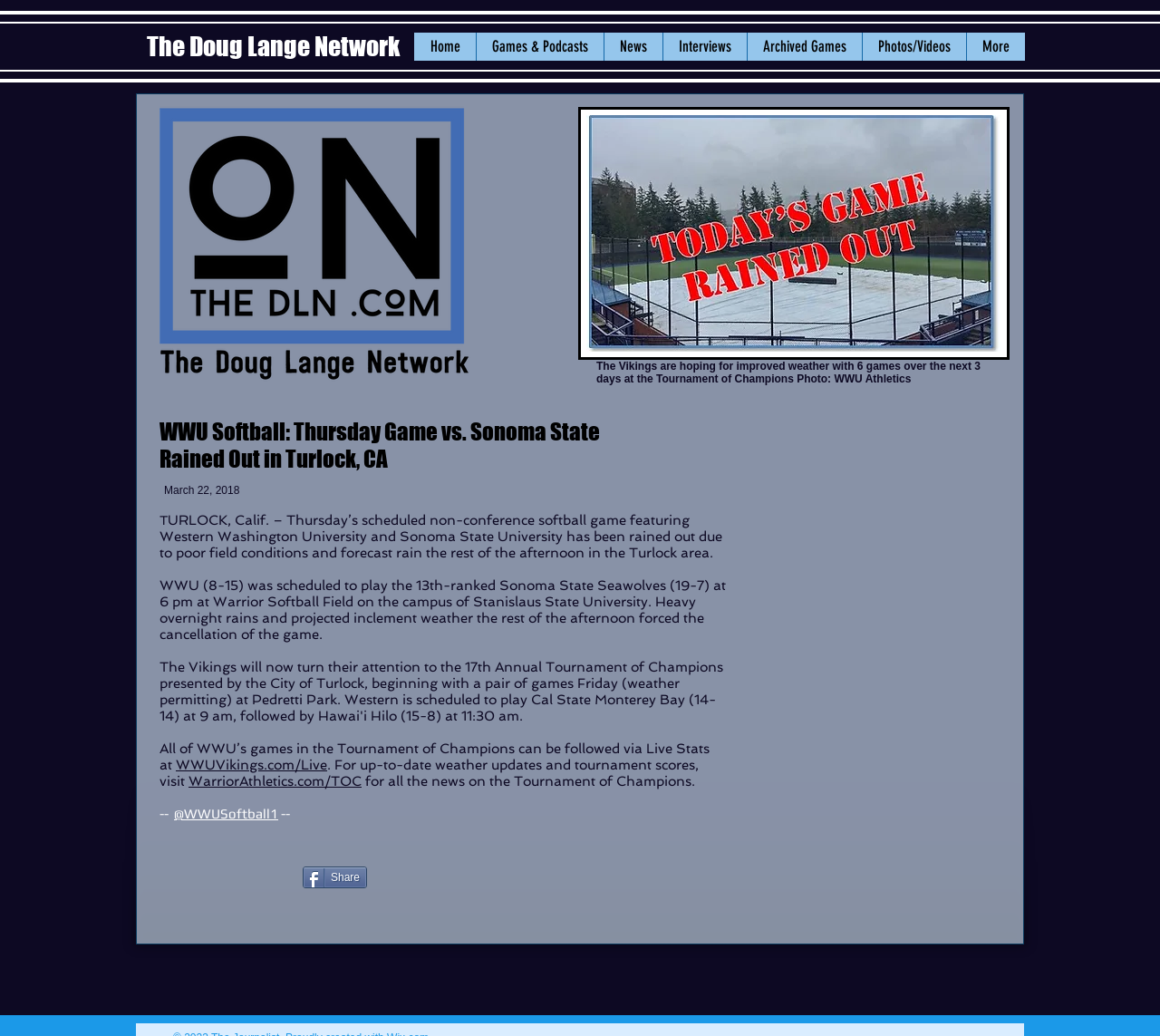Locate the heading on the webpage and return its text.

The Doug Lange Network 